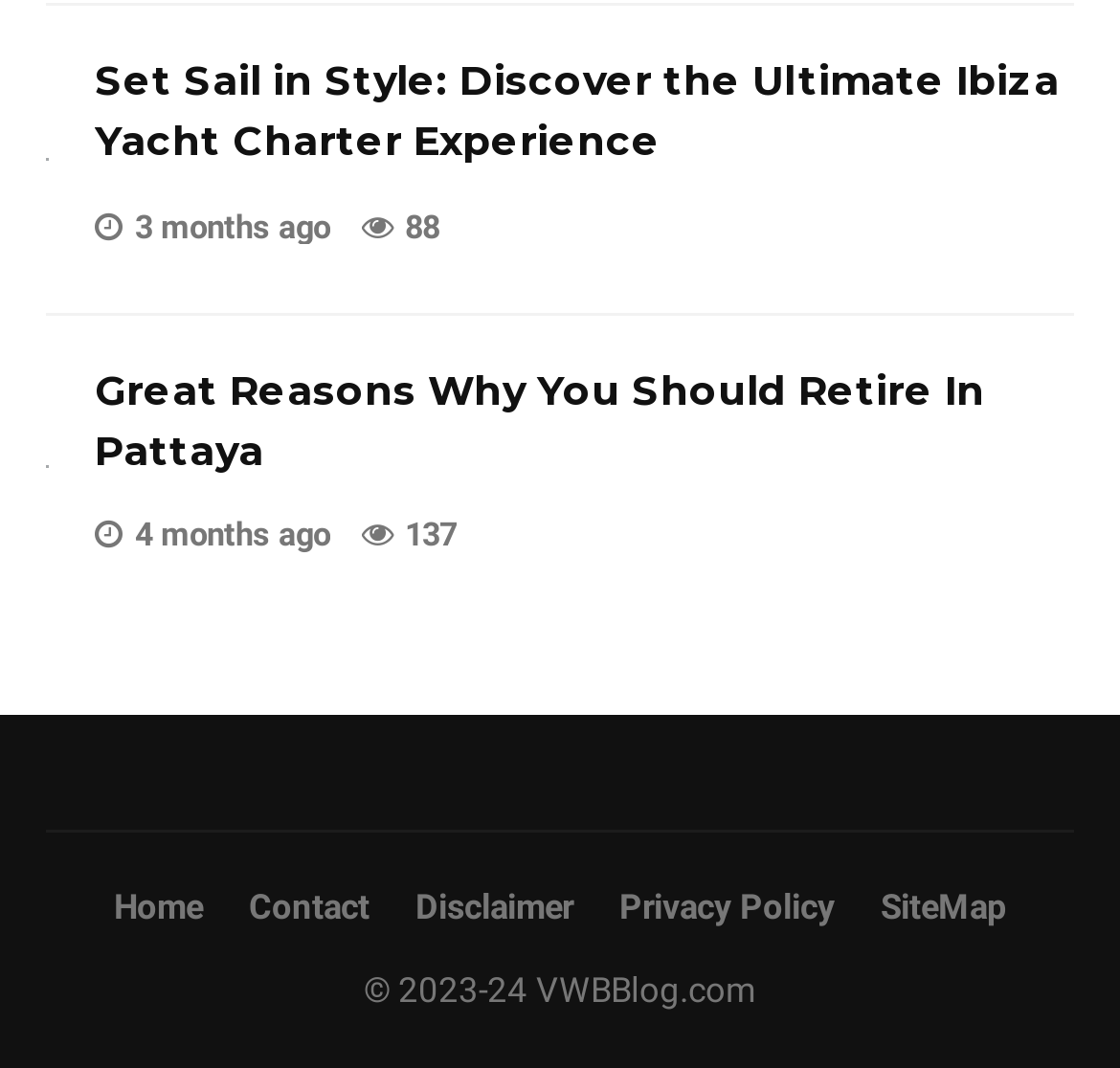What are the navigation links at the bottom of the webpage?
Based on the image, provide a one-word or brief-phrase response.

Home, Contact, Disclaimer, Privacy Policy, SiteMap